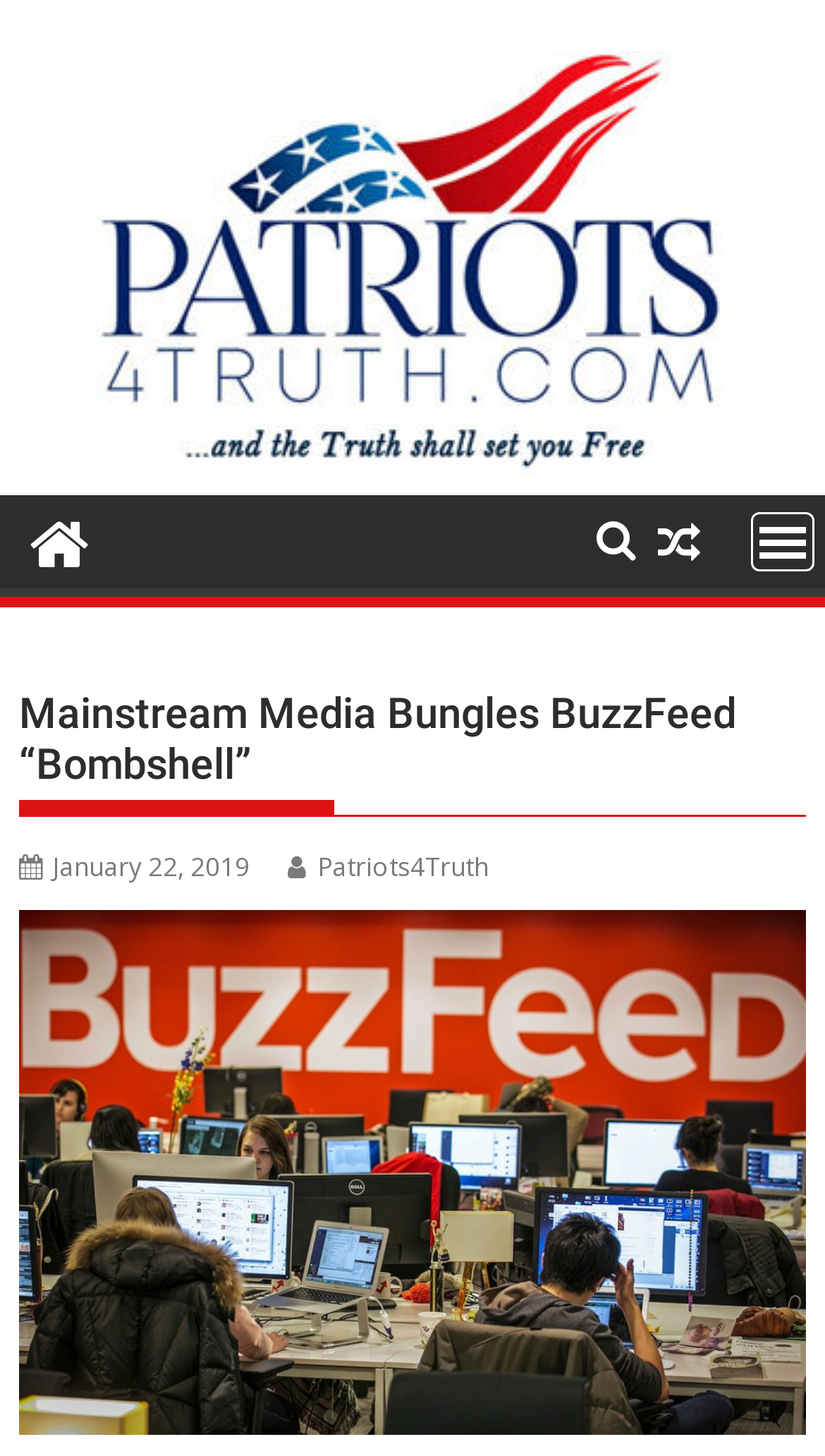Provide the bounding box coordinates of the HTML element this sentence describes: "Patriots4Truth". The bounding box coordinates consist of four float numbers between 0 and 1, i.e., [left, top, right, bottom].

[0.348, 0.583, 0.592, 0.608]